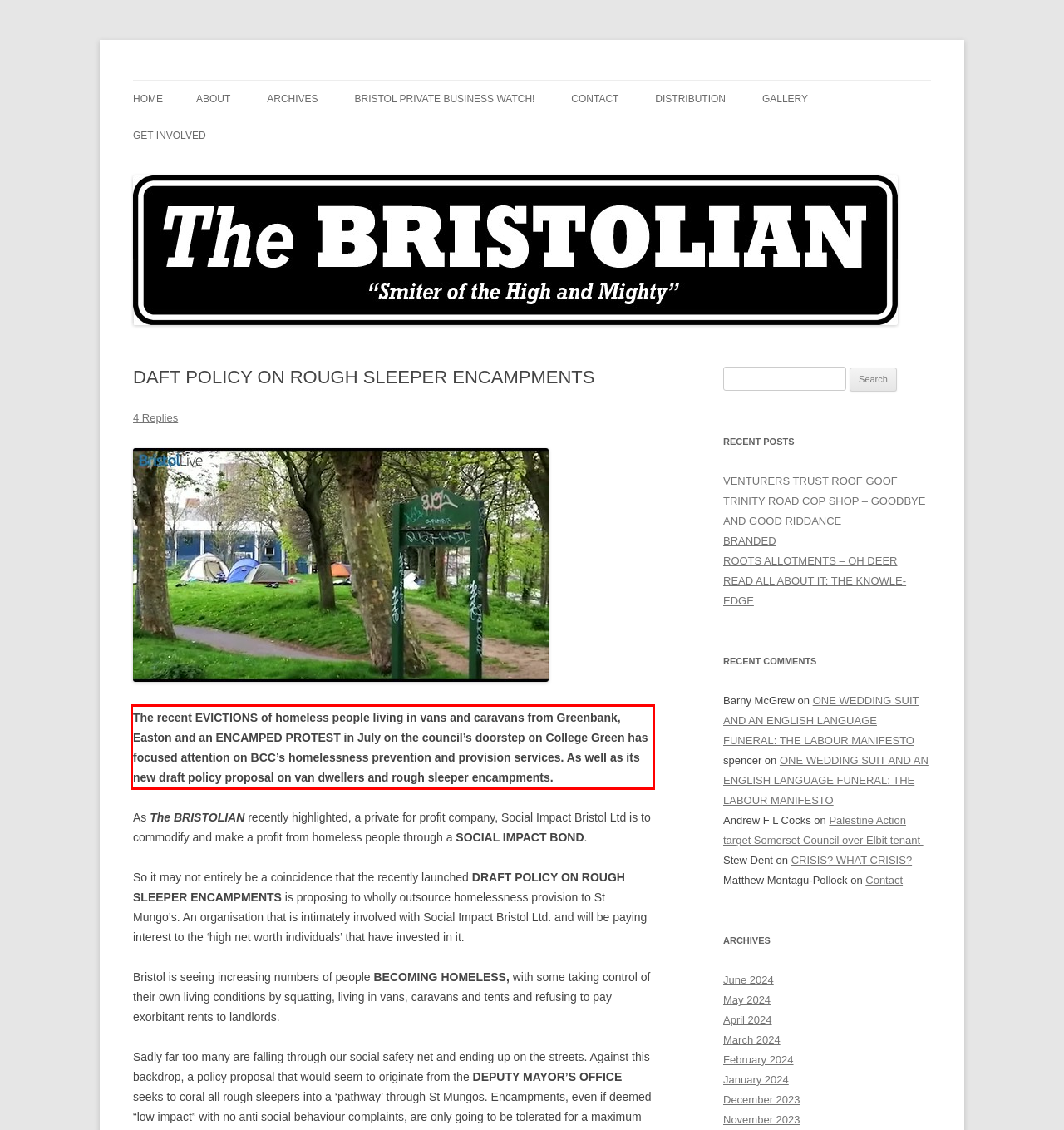Review the webpage screenshot provided, and perform OCR to extract the text from the red bounding box.

The recent EVICTIONS of homeless people living in vans and caravans from Greenbank, Easton and an ENCAMPED PROTEST in July on the council’s doorstep on College Green has focused attention on BCC’s homelessness prevention and provision services. As well as its new draft policy proposal on van dwellers and rough sleeper encampments.